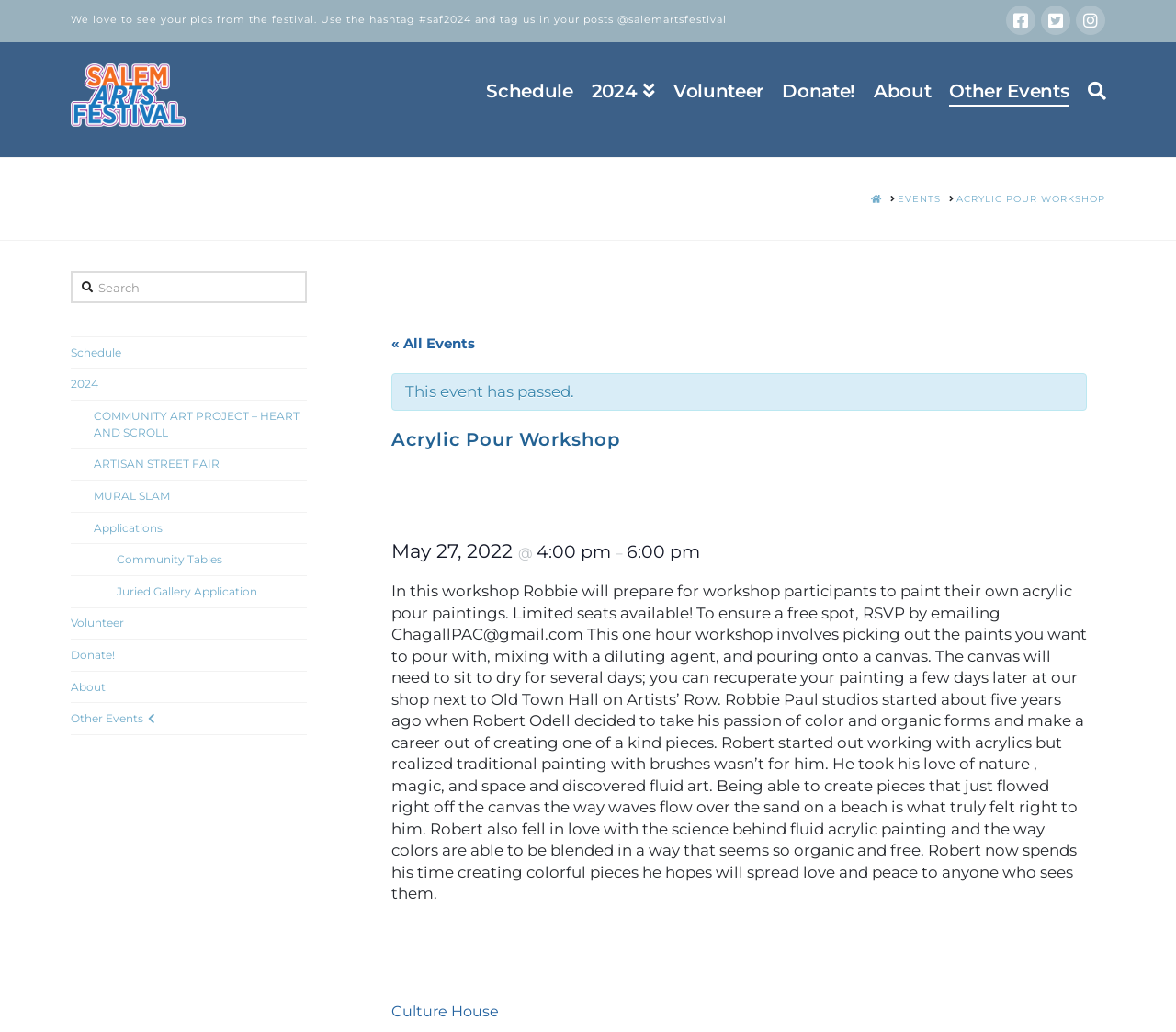Determine the bounding box coordinates for the HTML element mentioned in the following description: "Acrylic Pour Workshop". The coordinates should be a list of four floats ranging from 0 to 1, represented as [left, top, right, bottom].

[0.813, 0.187, 0.94, 0.199]